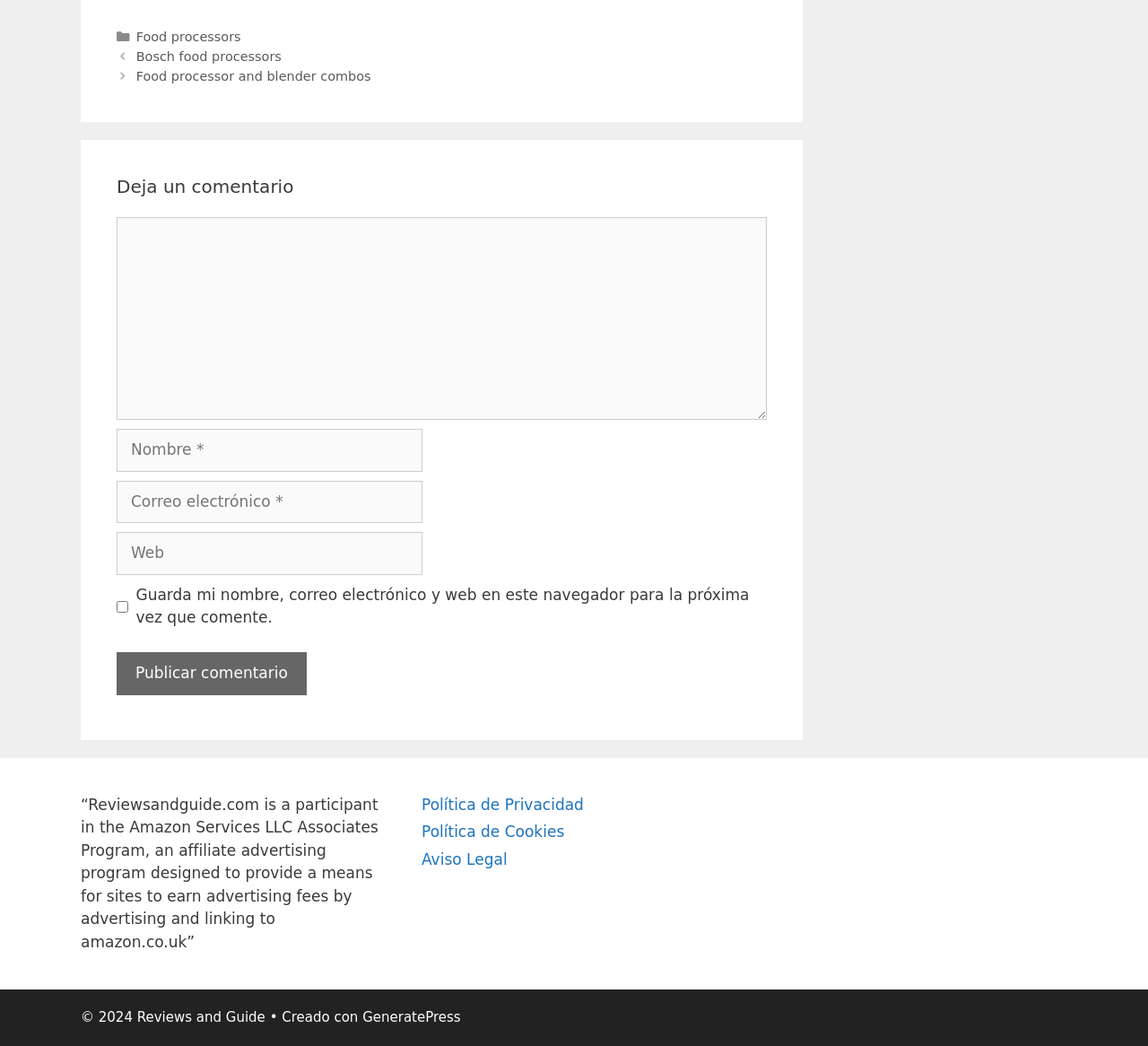Given the element description, predict the bounding box coordinates in the format (top-left x, top-left y, bottom-right x, bottom-right y), using floating point numbers between 0 and 1: parent_node: Comentario name="url" placeholder="Web"

[0.102, 0.509, 0.368, 0.55]